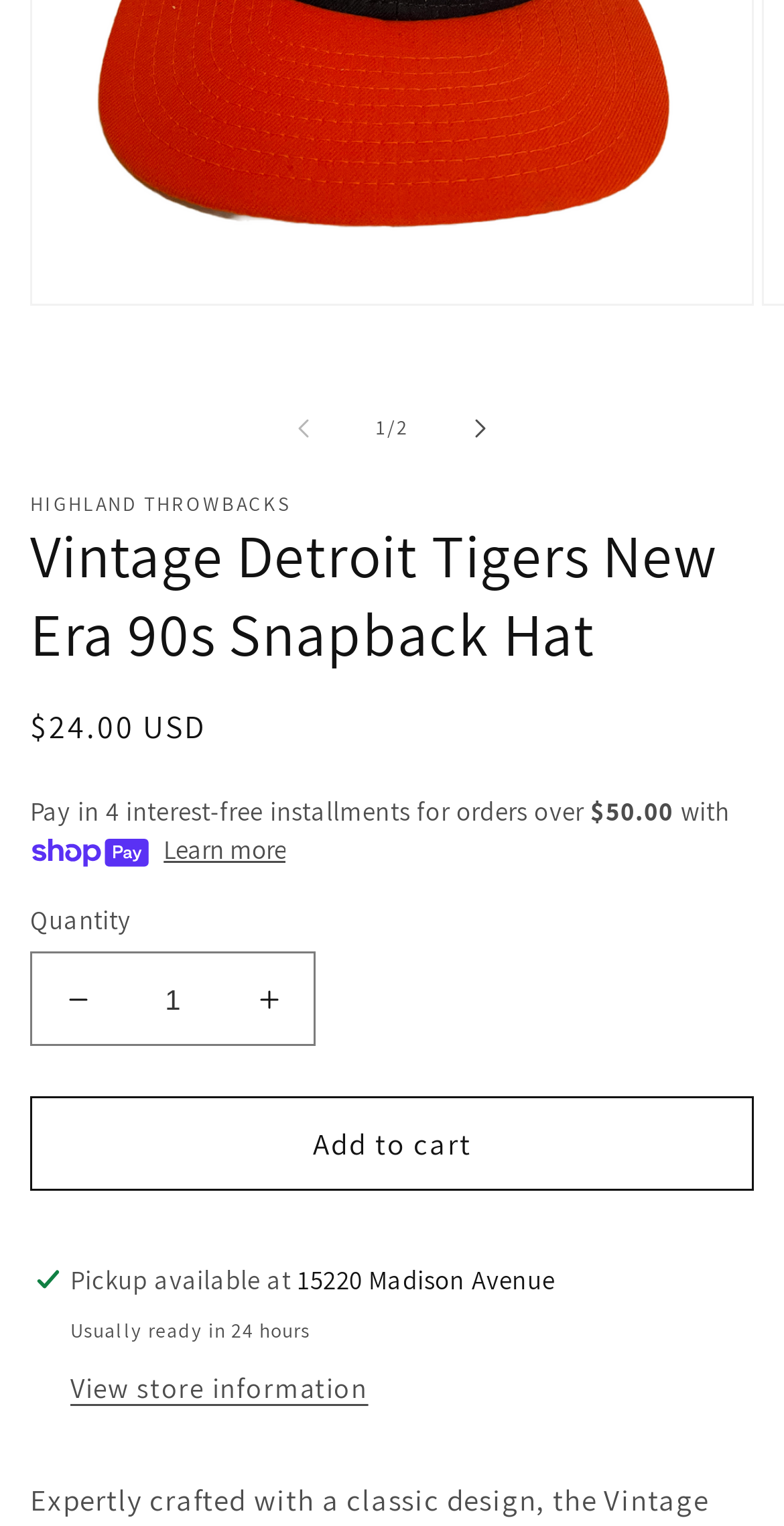Using the given element description, provide the bounding box coordinates (top-left x, top-left y, bottom-right x, bottom-right y) for the corresponding UI element in the screenshot: View store information

[0.09, 0.897, 0.47, 0.924]